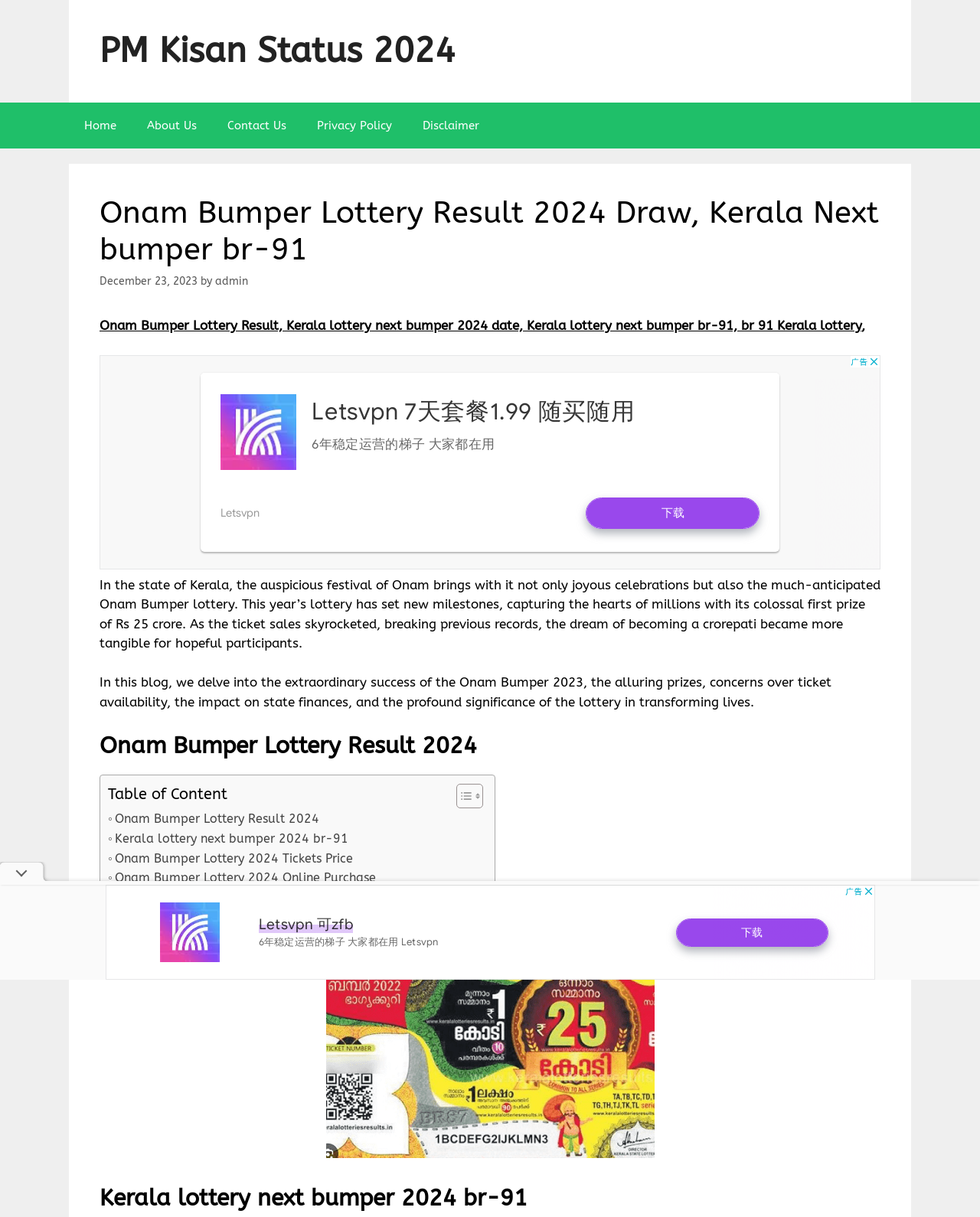Please specify the bounding box coordinates of the element that should be clicked to execute the given instruction: 'Click the 'Notifications preferences' button'. Ensure the coordinates are four float numbers between 0 and 1, expressed as [left, top, right, bottom].

[0.008, 0.759, 0.052, 0.794]